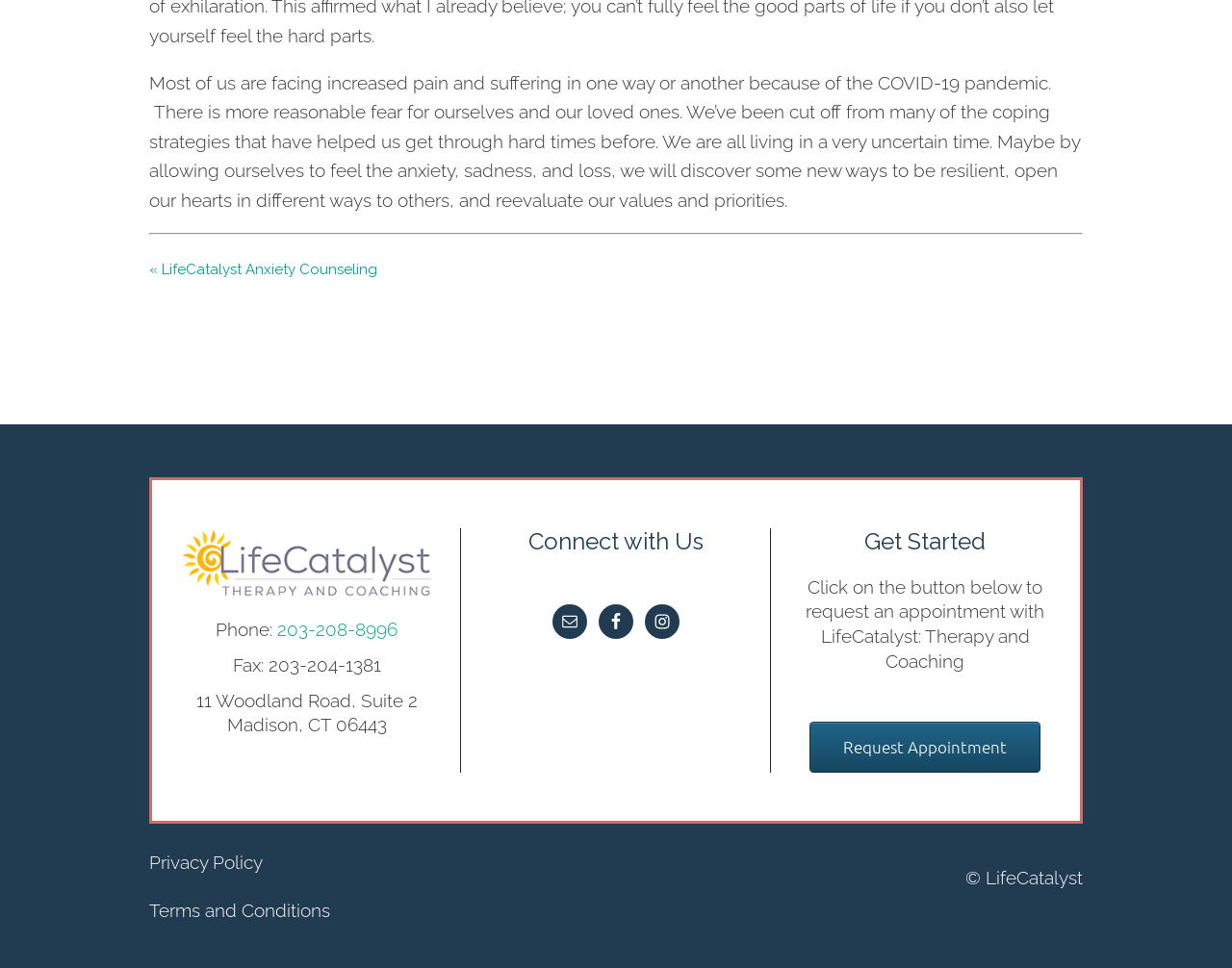Identify the bounding box of the HTML element described here: "203-208-8996". Provide the coordinates as four float numbers between 0 and 1: [left, top, right, bottom].

[0.225, 0.639, 0.323, 0.661]